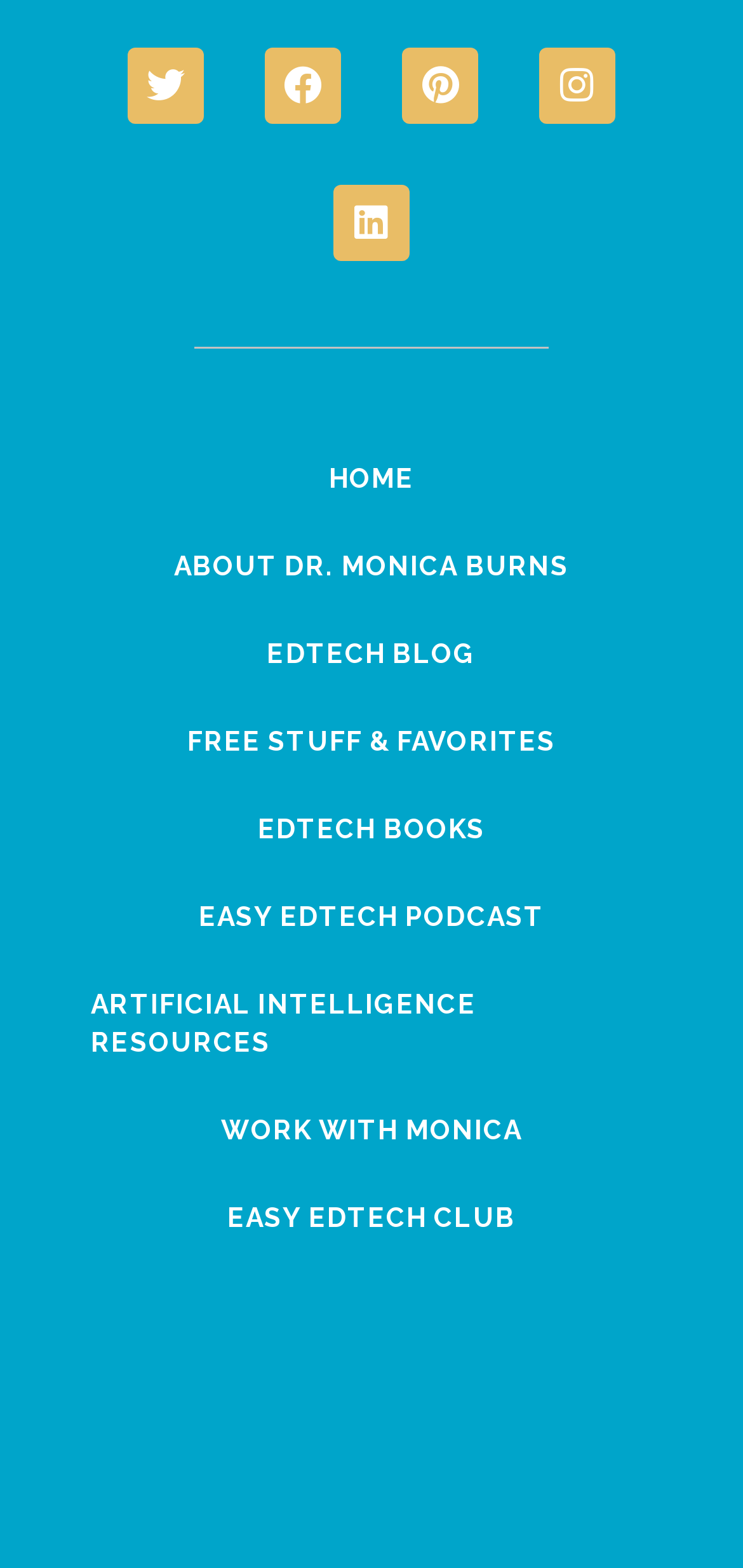Please reply to the following question using a single word or phrase: 
What is the position of the 'Linkedin' link?

Below the top social media links